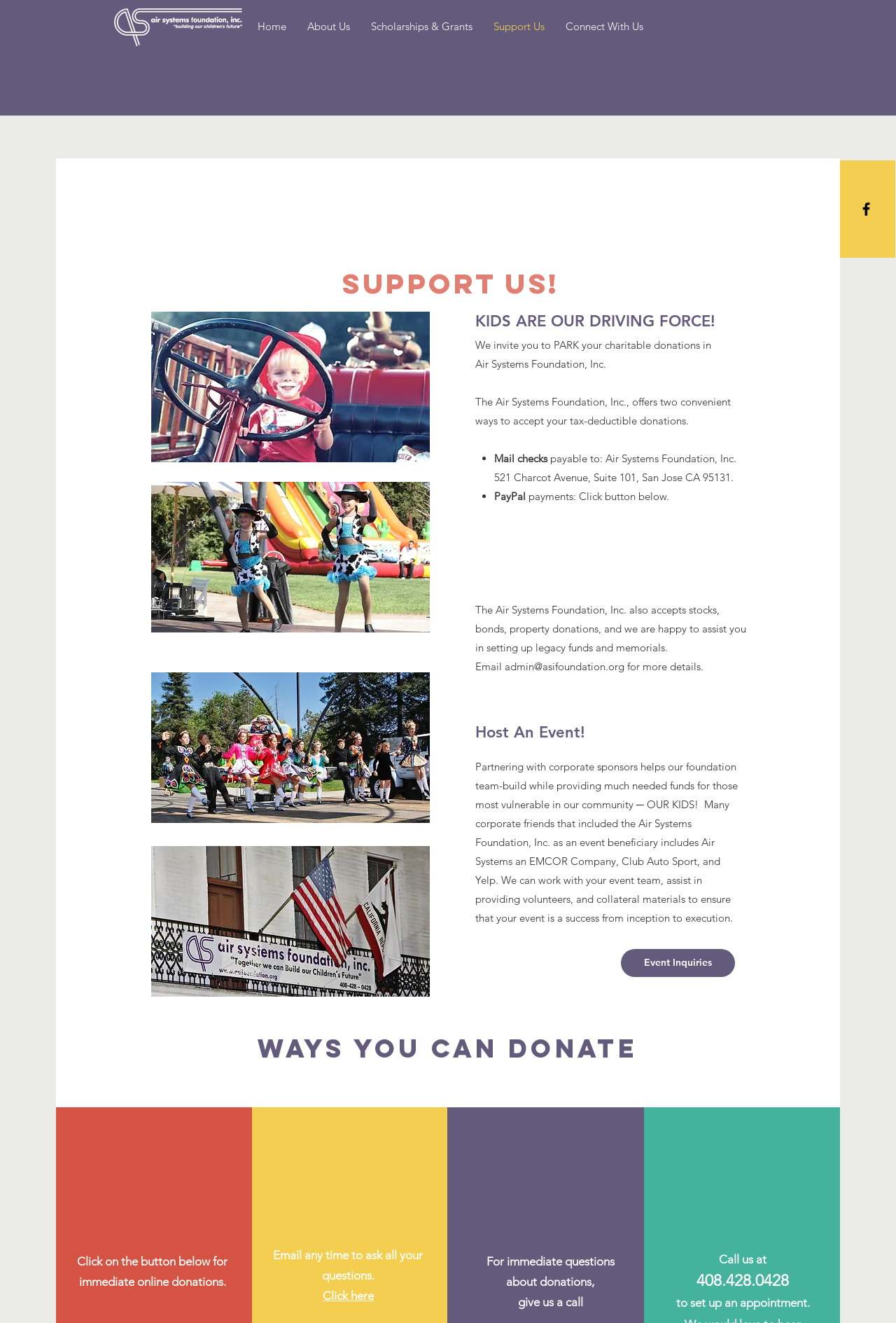Can you pinpoint the bounding box coordinates for the clickable element required for this instruction: "Click on the Facebook icon"? The coordinates should be four float numbers between 0 and 1, i.e., [left, top, right, bottom].

[0.957, 0.151, 0.977, 0.165]